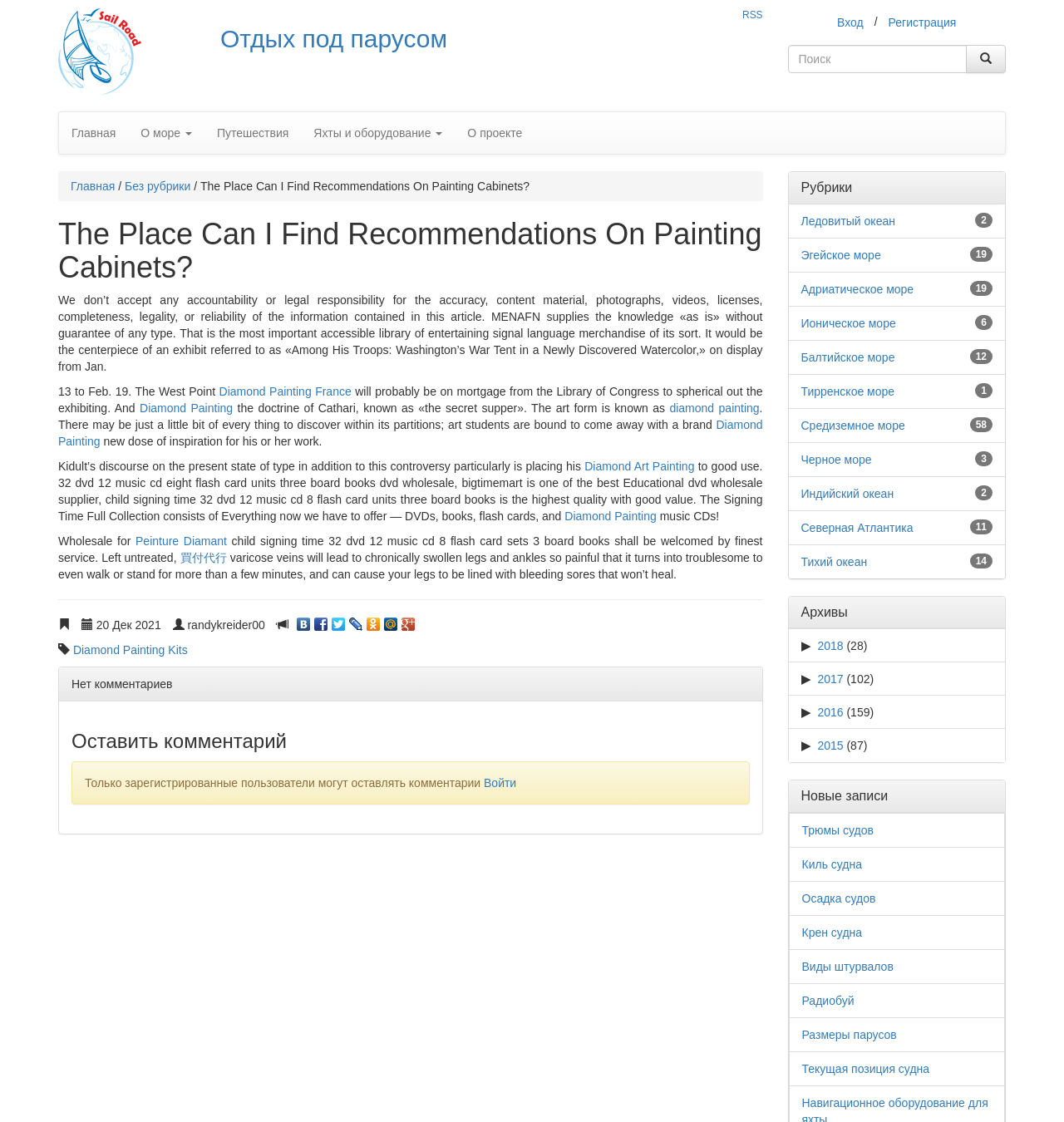Identify the bounding box coordinates of the clickable region necessary to fulfill the following instruction: "Click on the 'RSS' link". The bounding box coordinates should be four float numbers between 0 and 1, i.e., [left, top, right, bottom].

[0.698, 0.008, 0.717, 0.019]